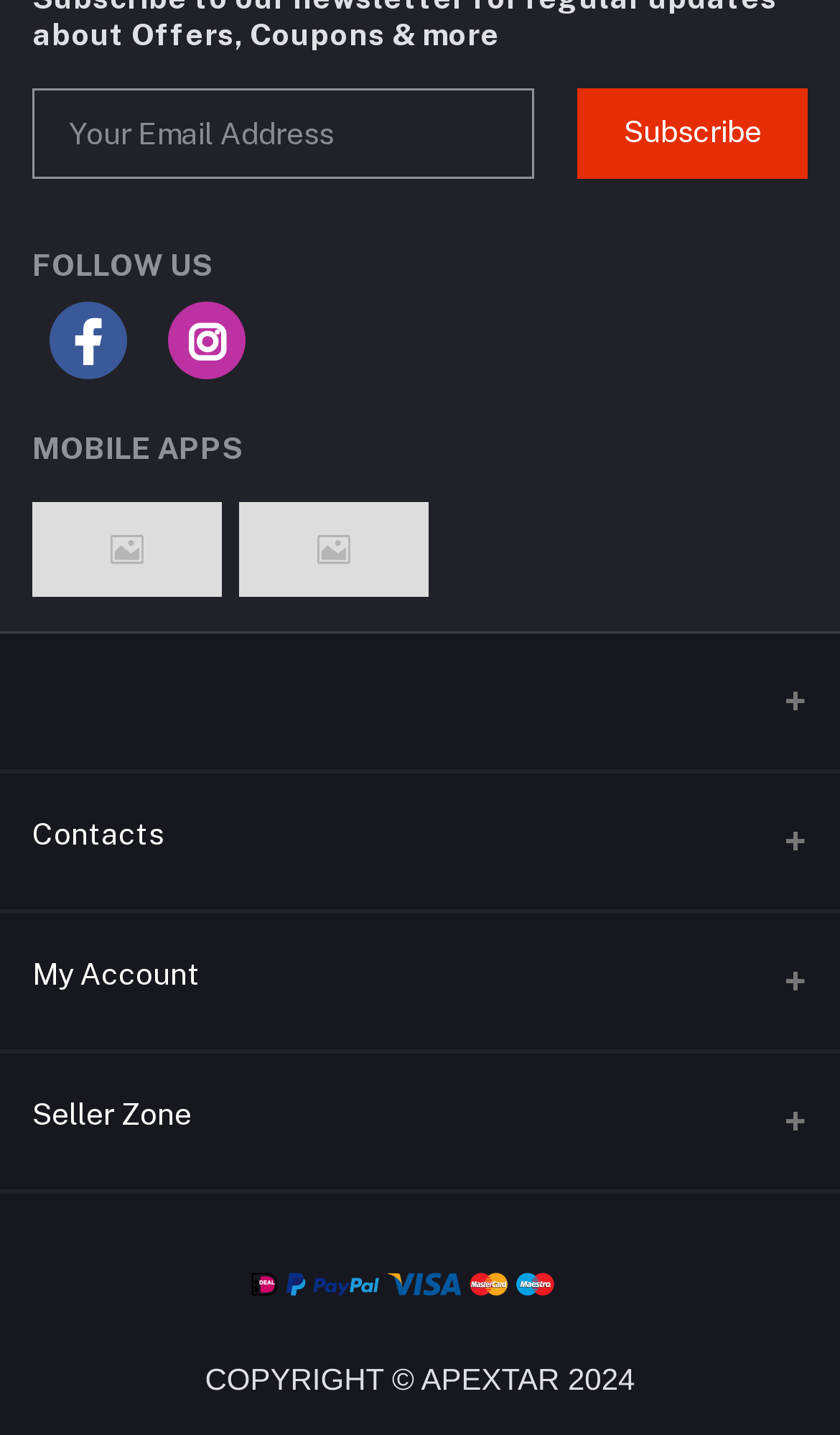What is the purpose of the 'Subscribe' button?
Please answer the question with as much detail and depth as you can.

The 'Subscribe' button is located next to a textbox labeled 'Your Email Address', indicating that users can enter their email address and click the button to subscribe to receive updates or newsletters from the website.